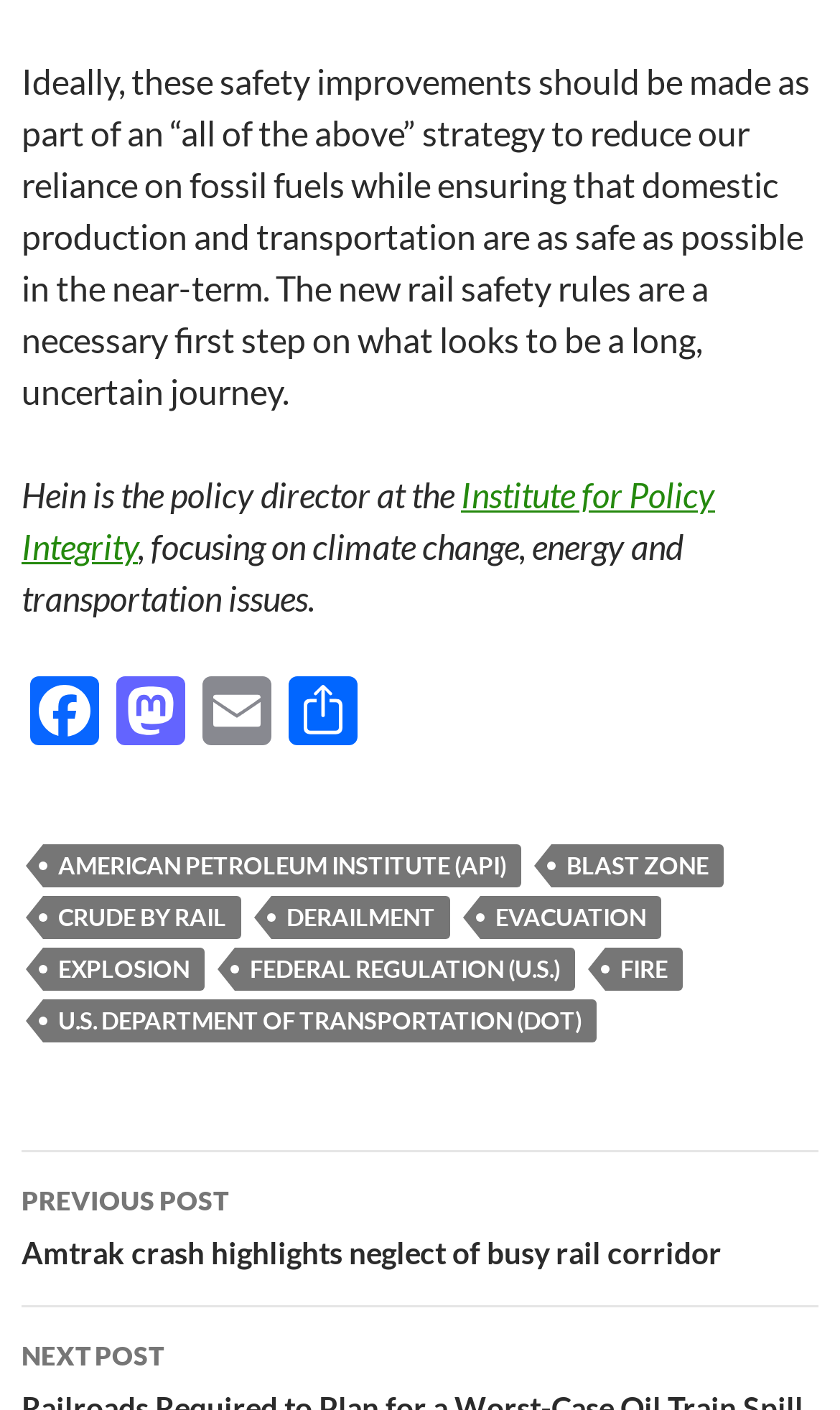What social media platforms are mentioned in the article?
Answer the question with a detailed explanation, including all necessary information.

The article provides links to share the content on Facebook and Mastodon, along with other options like Email and Share.